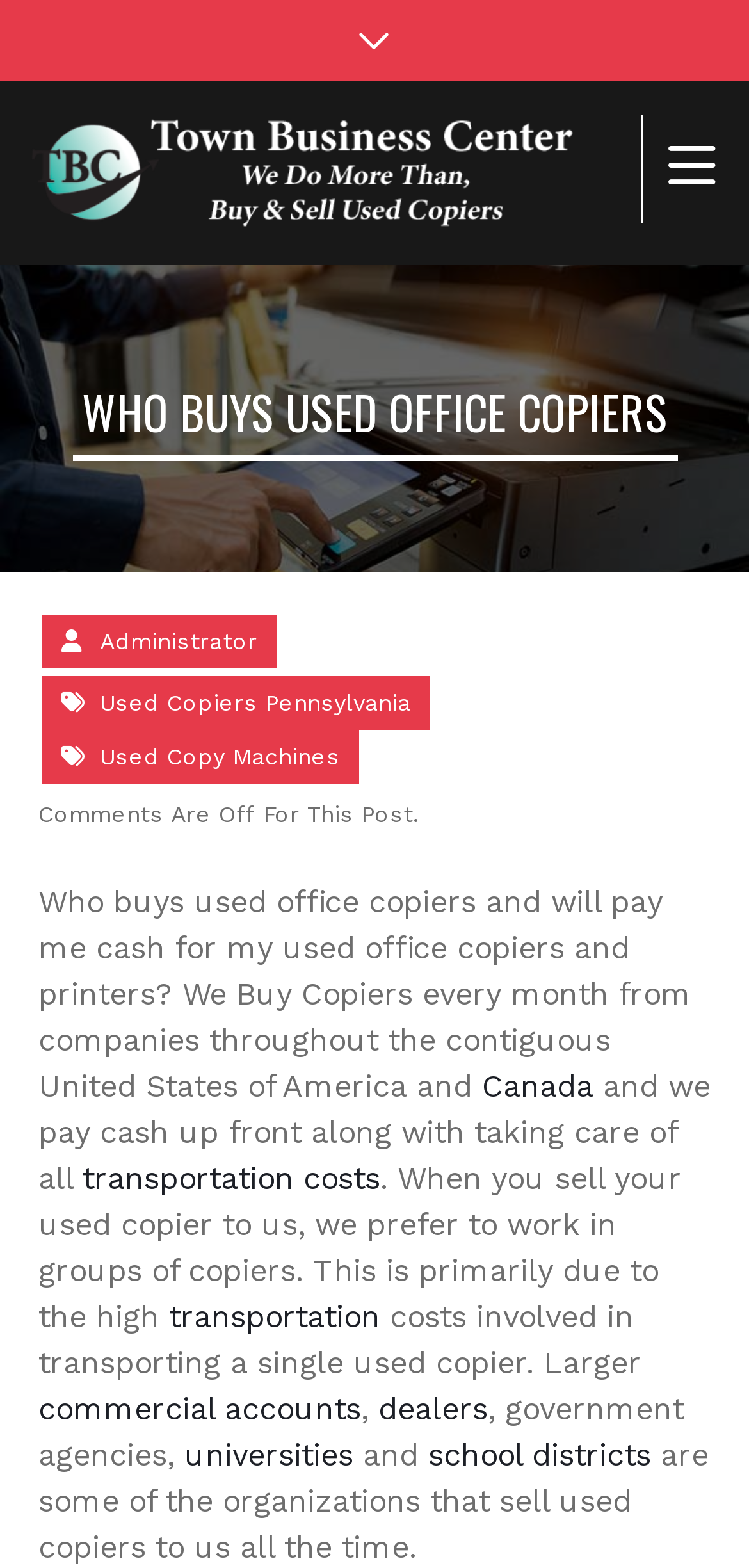Please answer the following question using a single word or phrase: 
What kind of organizations sell used copiers to the company?

Commercial accounts, dealers, universities, and school districts